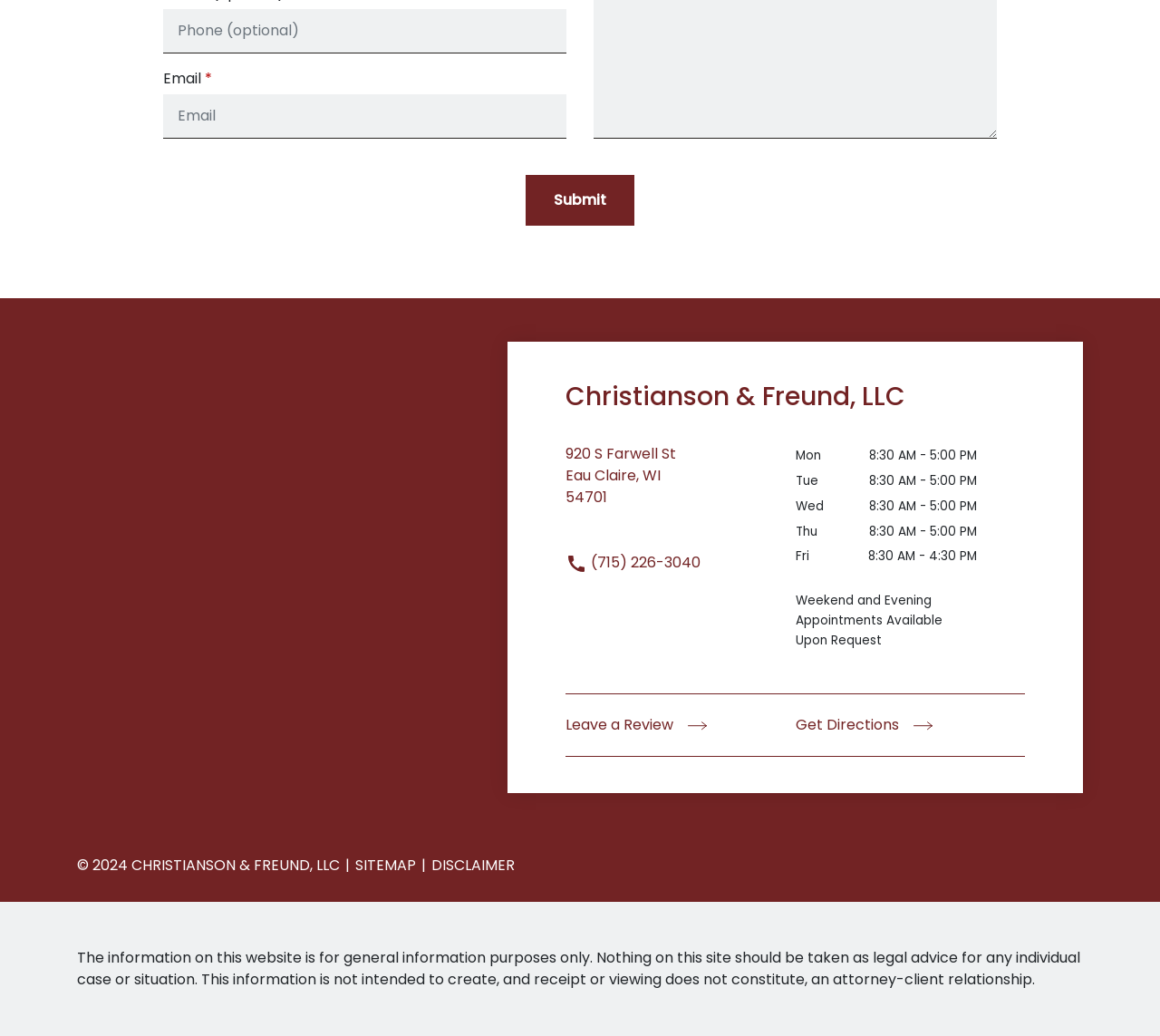What is the law firm's name?
Using the information from the image, answer the question thoroughly.

The law firm's name can be found in the heading element, which is 'Christianson & Freund, LLC'. This is a prominent element on the webpage, indicating that it is the main title of the law firm.